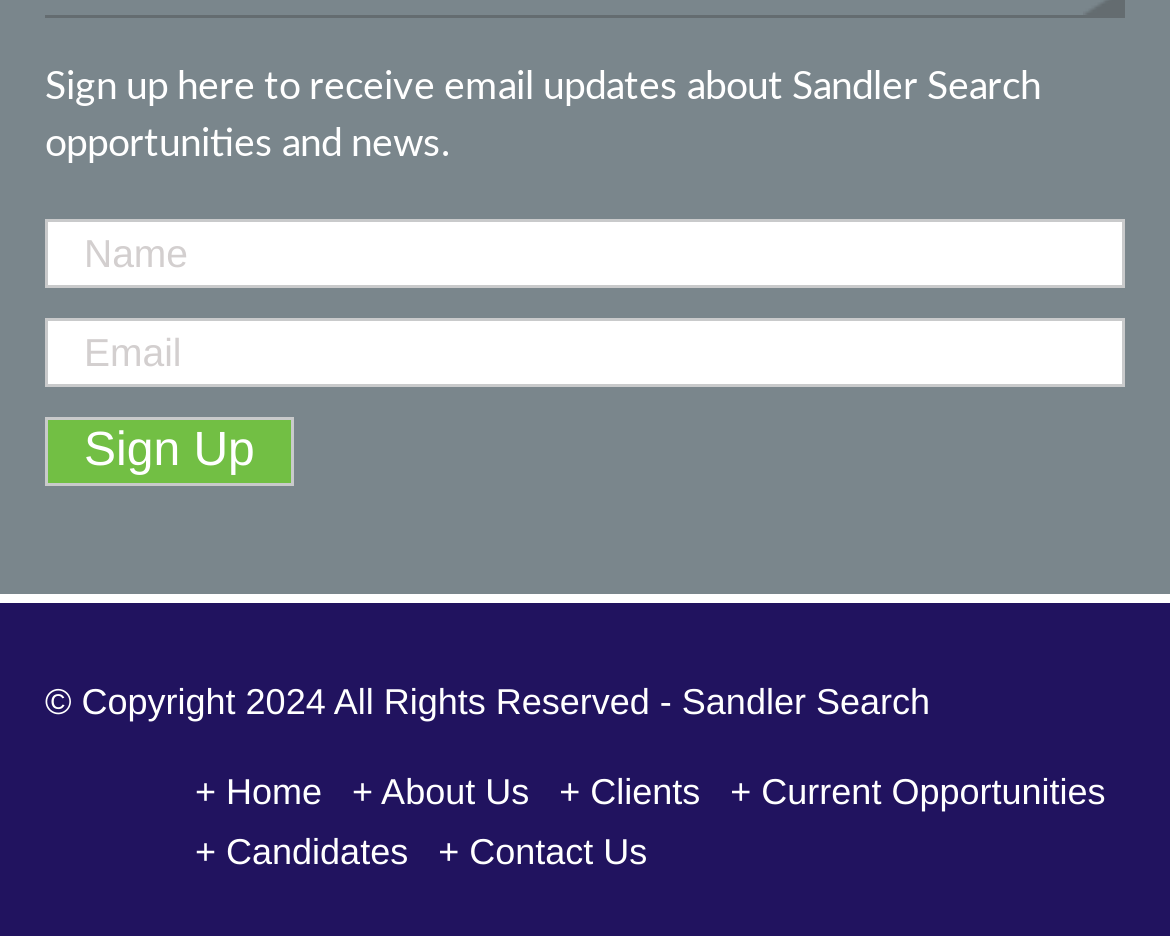What is the required field in the sign-up form?
Based on the image, provide your answer in one word or phrase.

Email